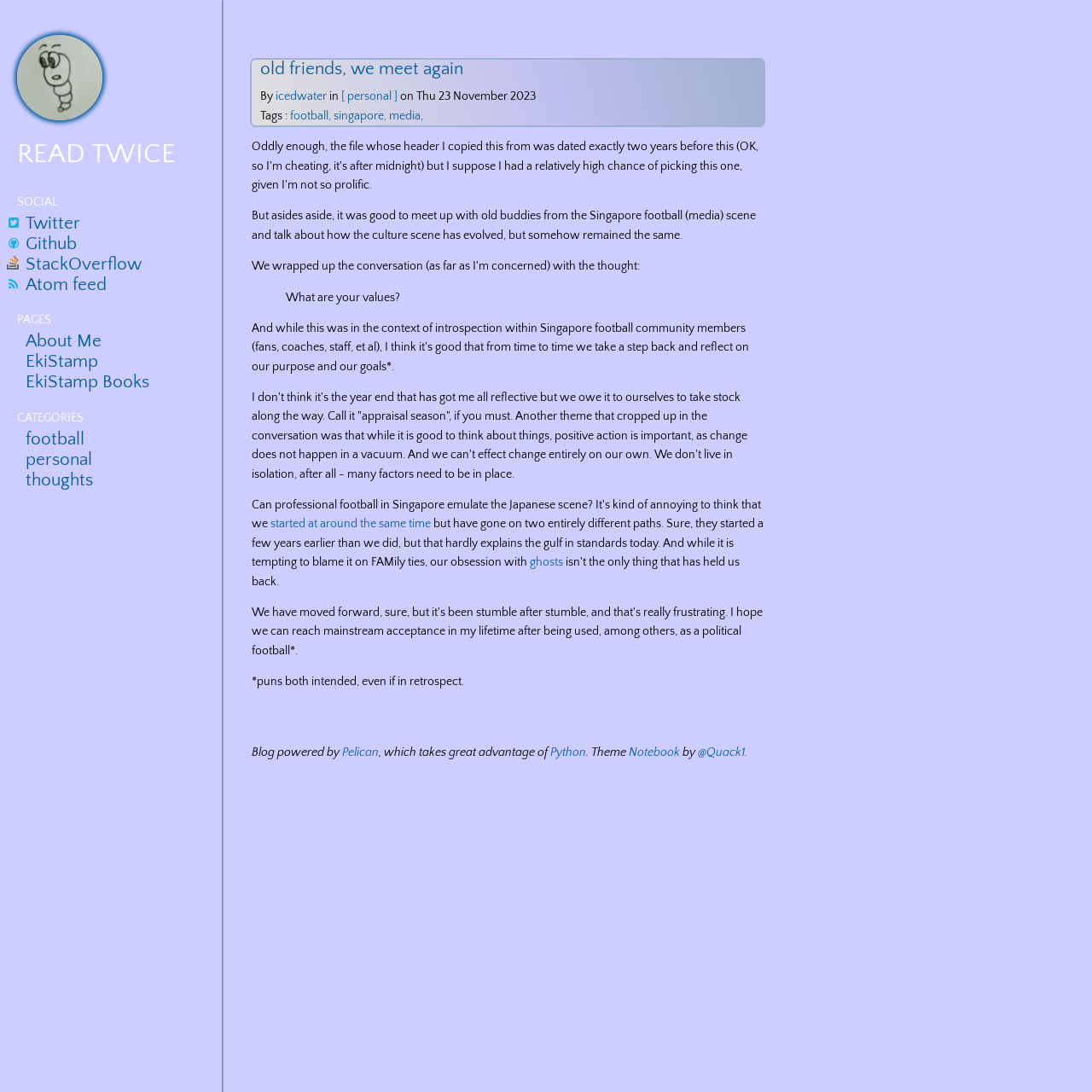How many links are there in the PAGES section?
Answer the question with a single word or phrase, referring to the image.

3